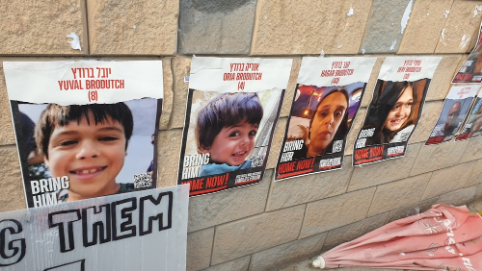What is the name mentioned on the posters?
Please provide a single word or phrase in response based on the screenshot.

Yuval Broughtch